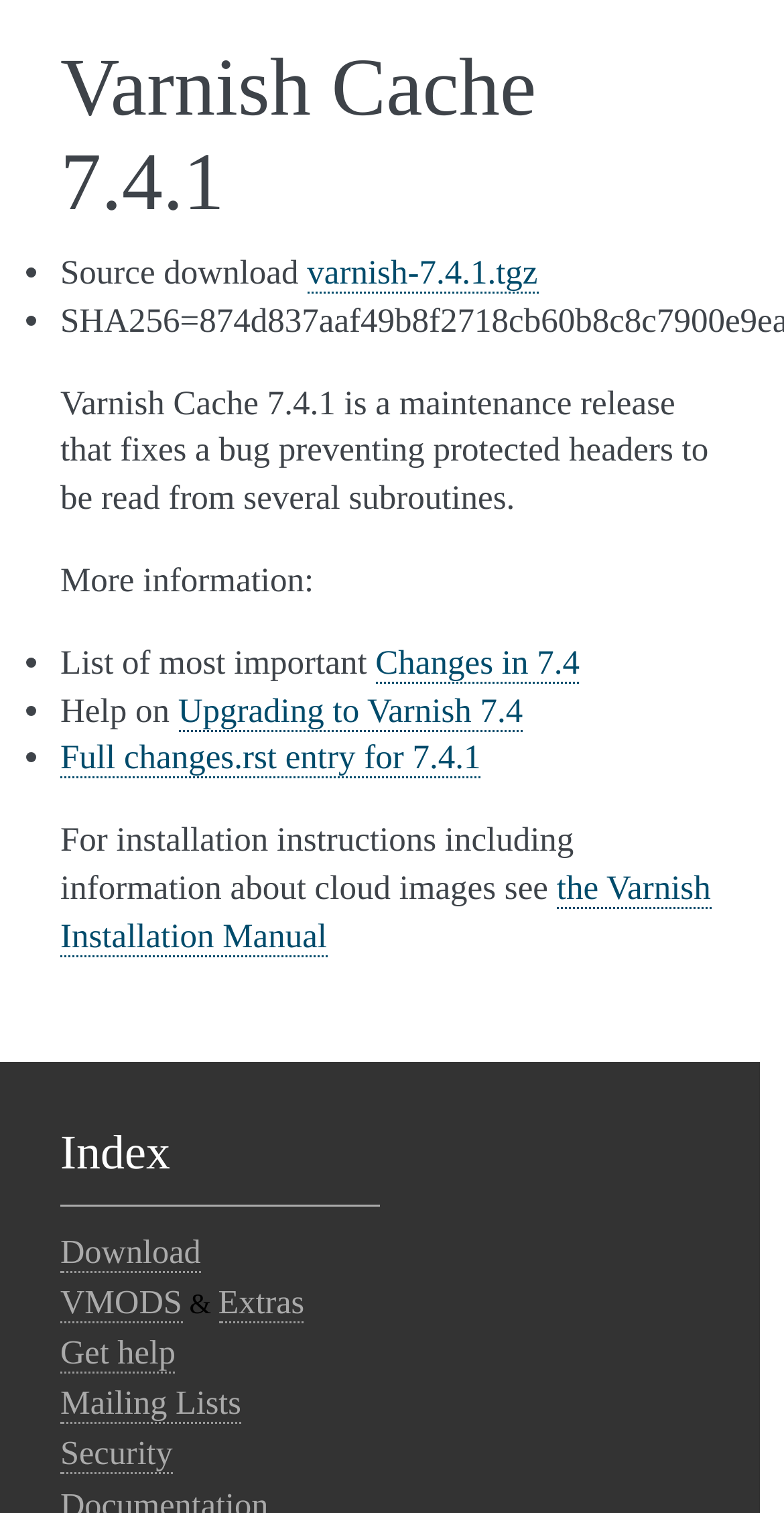Determine the title of the webpage and give its text content.

Varnish Cache 7.4.1